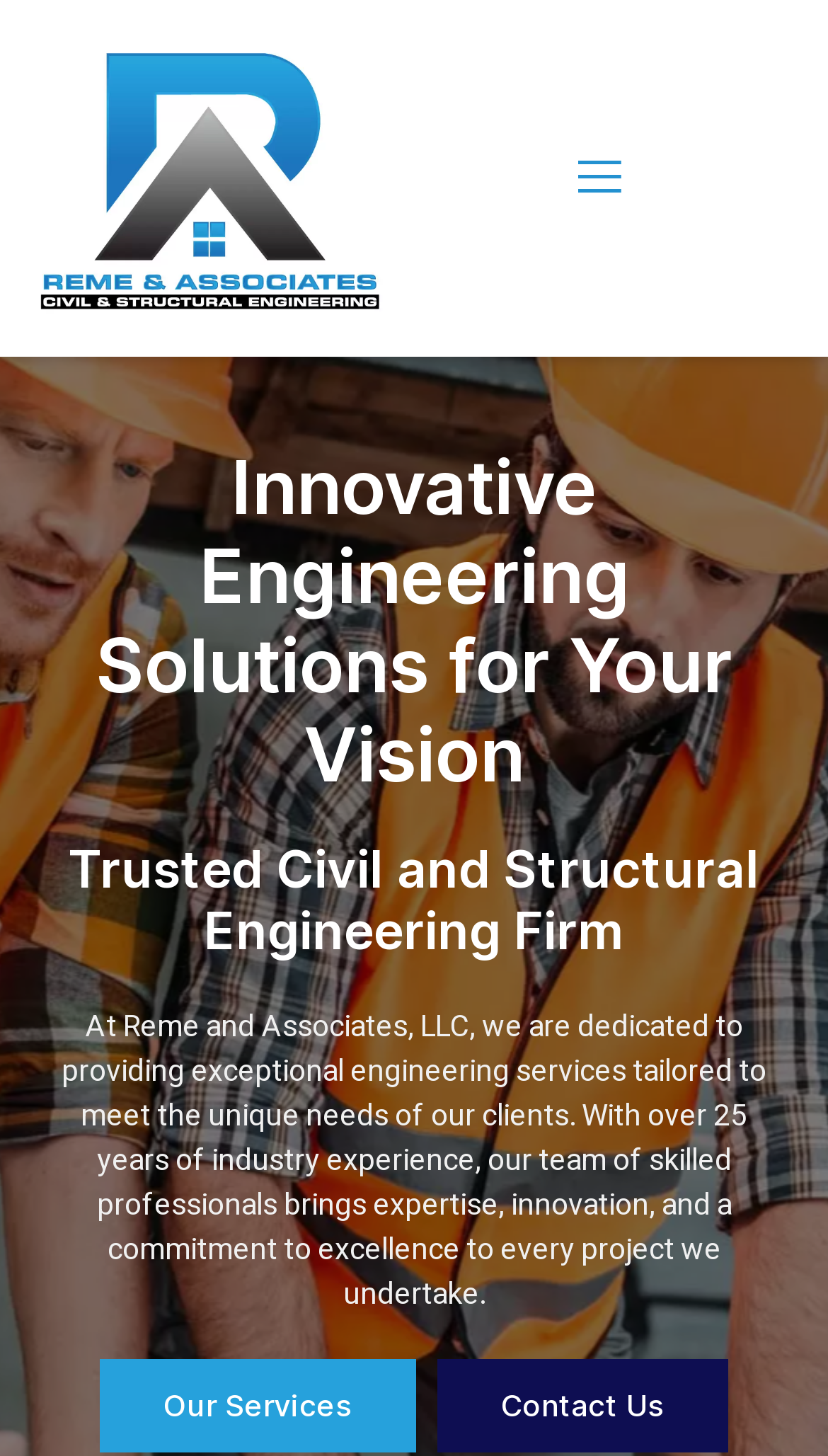How many years of industry experience does the company have?
Based on the visual content, answer with a single word or a brief phrase.

Over 25 years